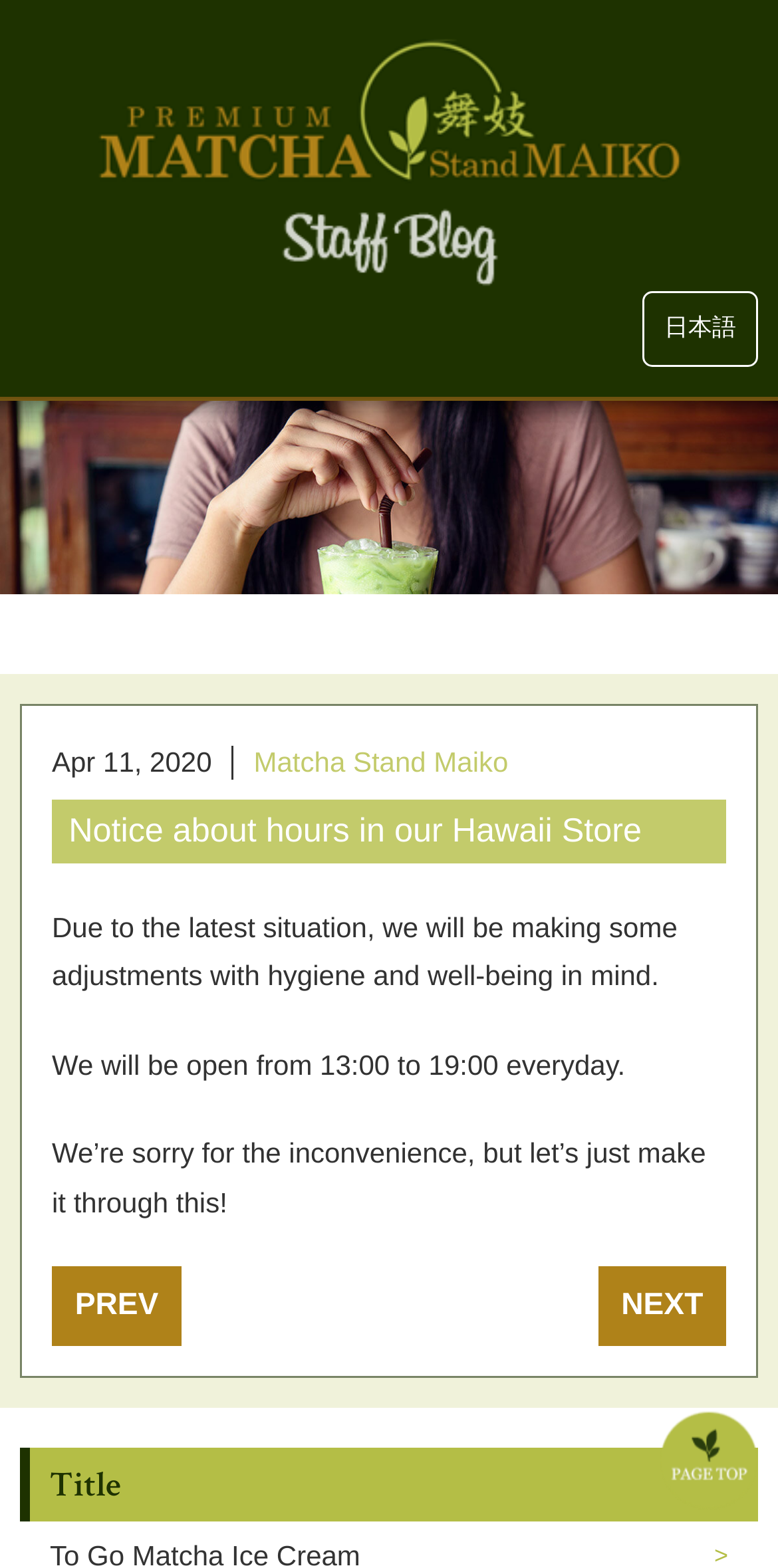Answer the question in a single word or phrase:
What language can I switch to?

Japanese